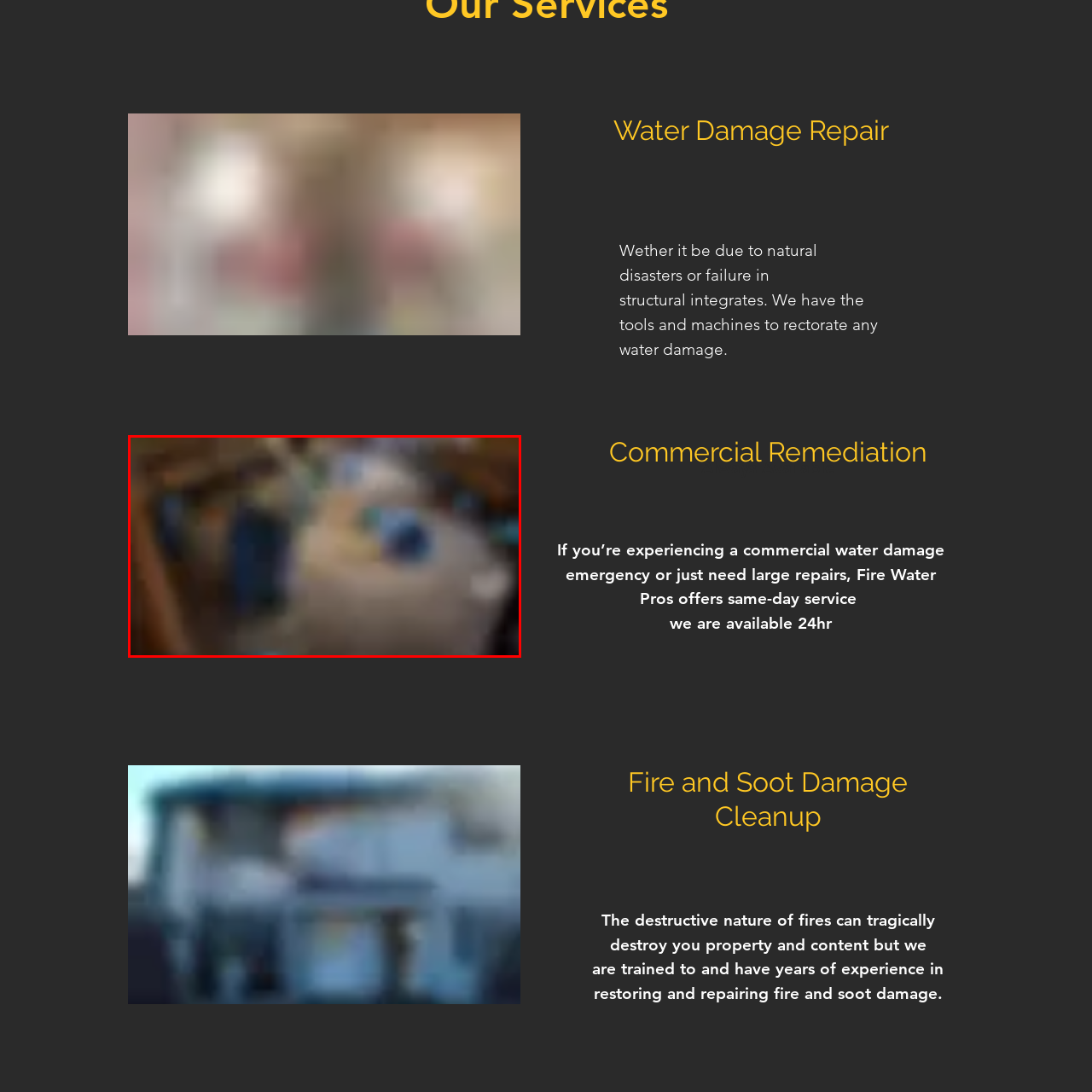What is the purpose of the colored items in the image?
Observe the image marked by the red bounding box and answer in detail.

The presence of blue and other colored items suggests the use of specialized machinery or absorbent materials designed for effective cleanup, implying that the purpose of these items is for cleanup and remediation efforts in addressing water damage.